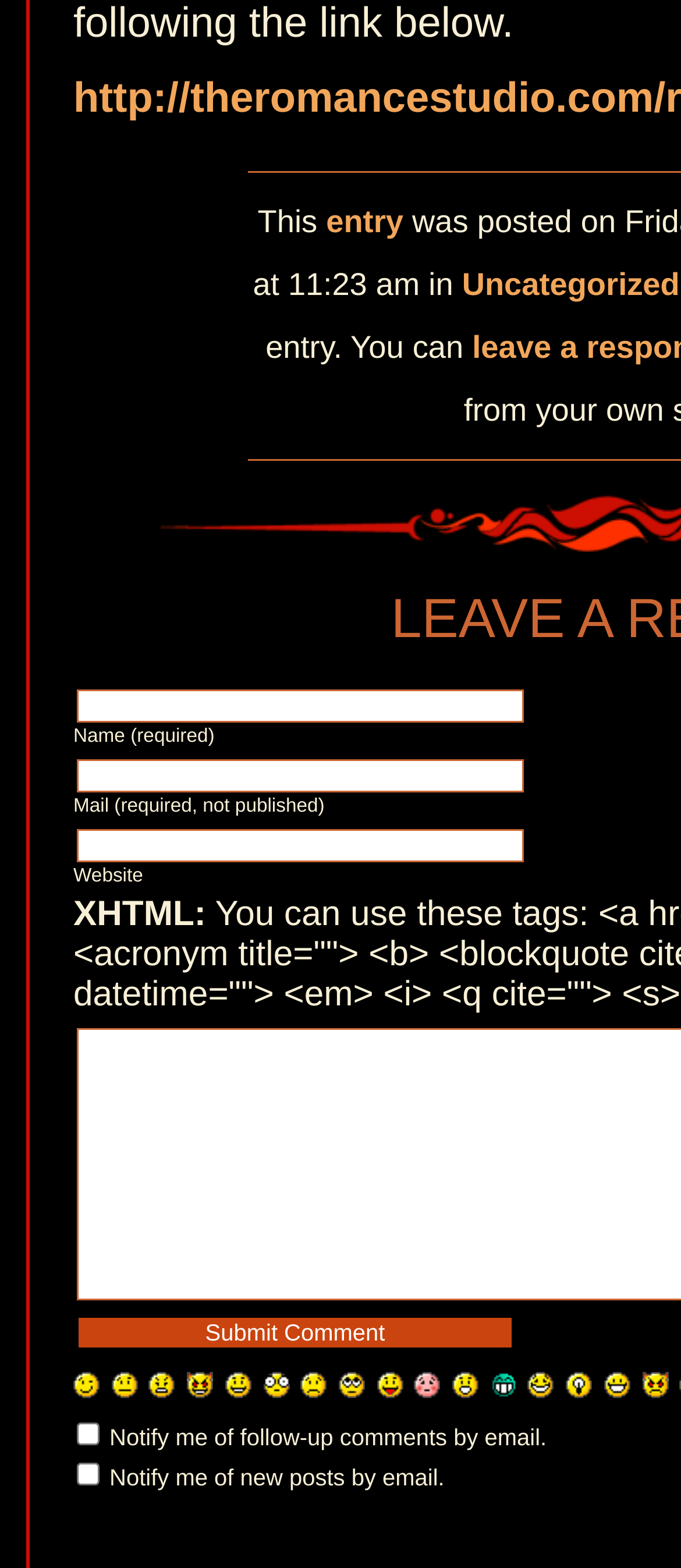Please provide the bounding box coordinates for the element that needs to be clicked to perform the following instruction: "Enter your name". The coordinates should be given as four float numbers between 0 and 1, i.e., [left, top, right, bottom].

[0.113, 0.44, 0.769, 0.461]